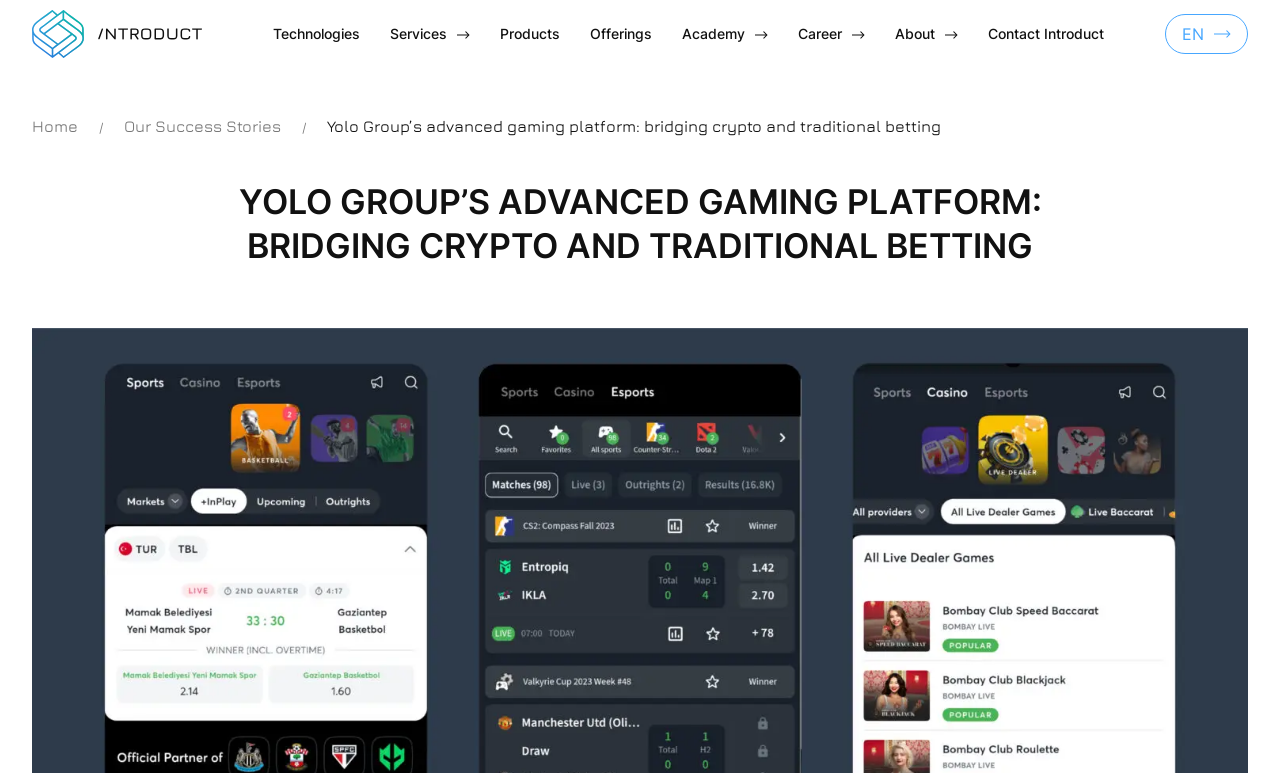Show the bounding box coordinates of the region that should be clicked to follow the instruction: "View Success Stories."

[0.025, 0.428, 0.148, 0.477]